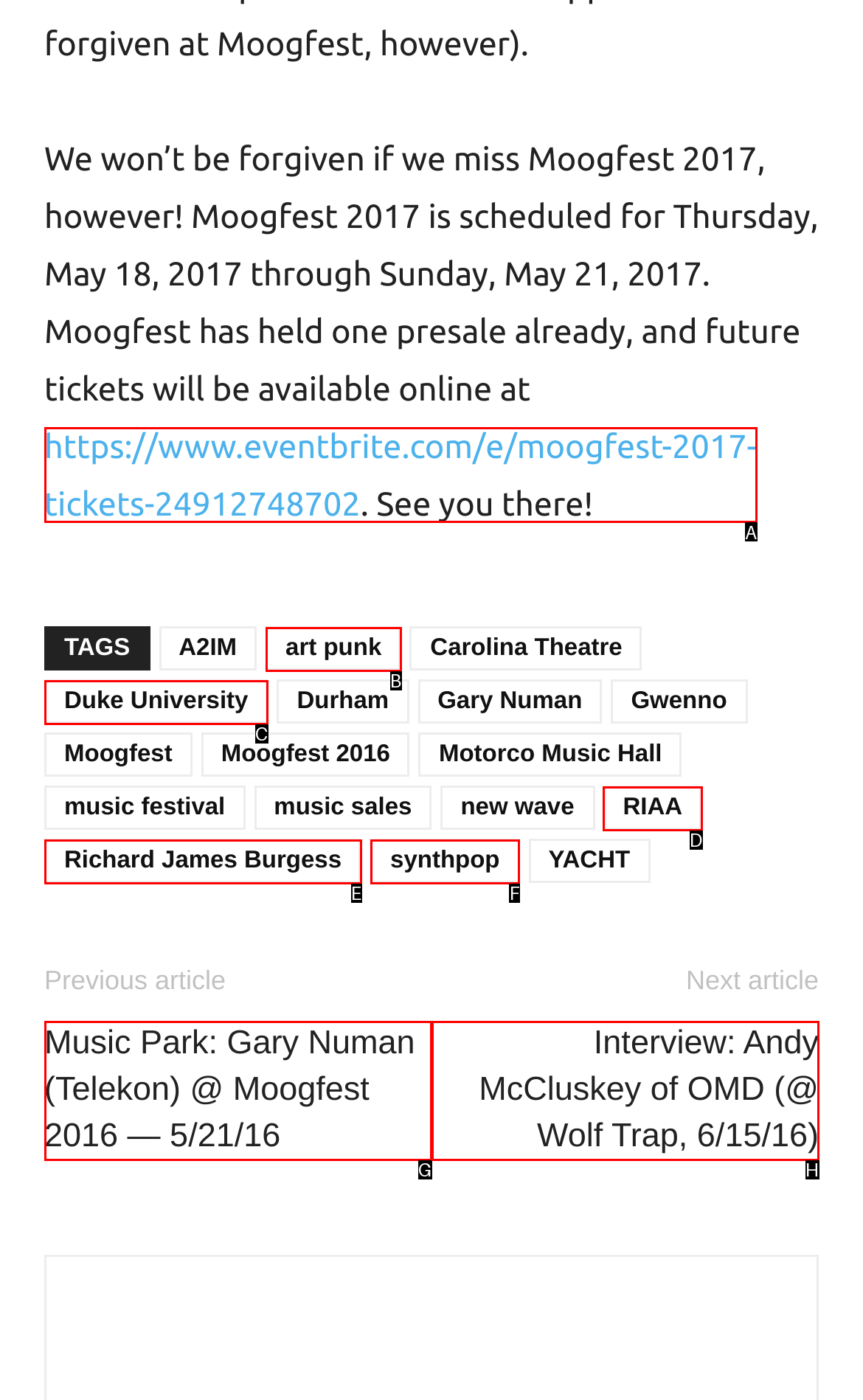Identify the HTML element that corresponds to the following description: RIAA. Provide the letter of the correct option from the presented choices.

D